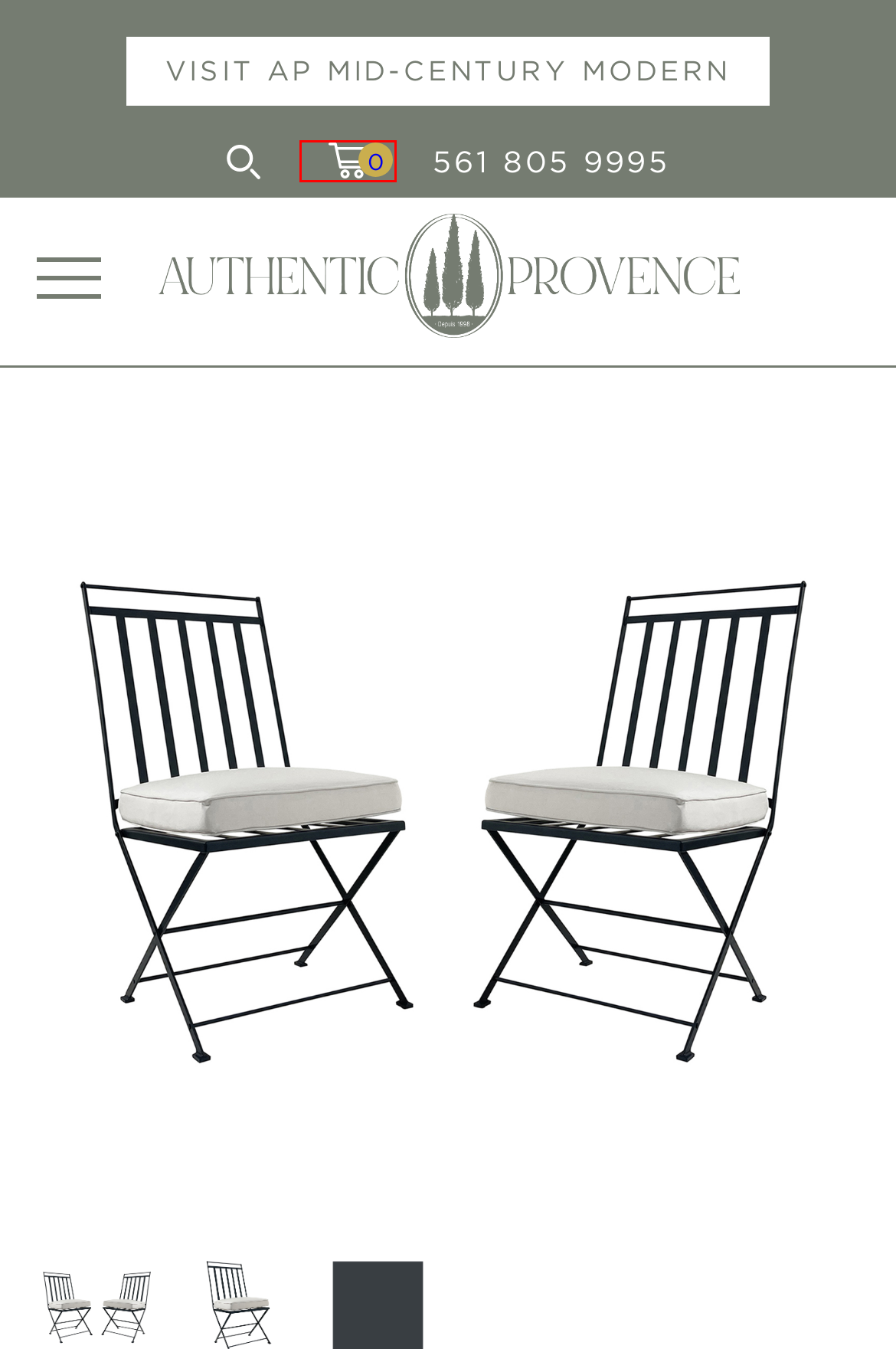Given a screenshot of a webpage with a red bounding box around an element, choose the most appropriate webpage description for the new page displayed after clicking the element within the bounding box. Here are the candidates:
A. About Us - Authentic Provence
B. Home Page - AP Mid Century Modern
C. Terms - Authentic Provence
D. Trade - Authentic Provence
E. Shopping Cart - Authentic Provence
F. Press Archive - Authentic Provence
G. Authentic Provence | French Garden Design
H. Maintenance - Authentic Provence

E